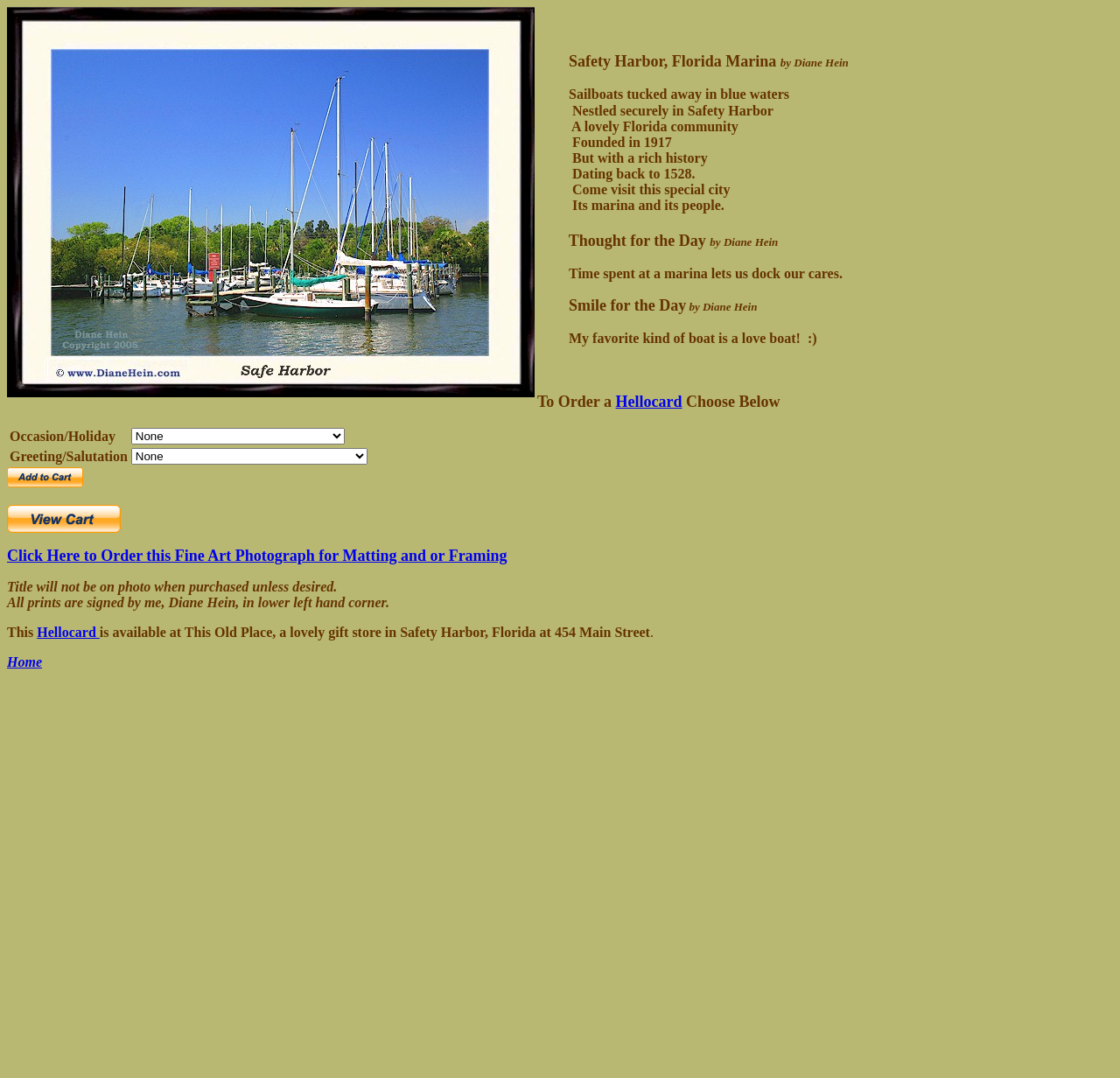Provide a thorough and detailed response to the question by examining the image: 
What is the theme of the 'Thought for the Day'?

The 'Thought for the Day' section has a poem that mentions 'Time spent at a marina lets us dock our cares', which suggests that the theme is about relaxation and the marina.